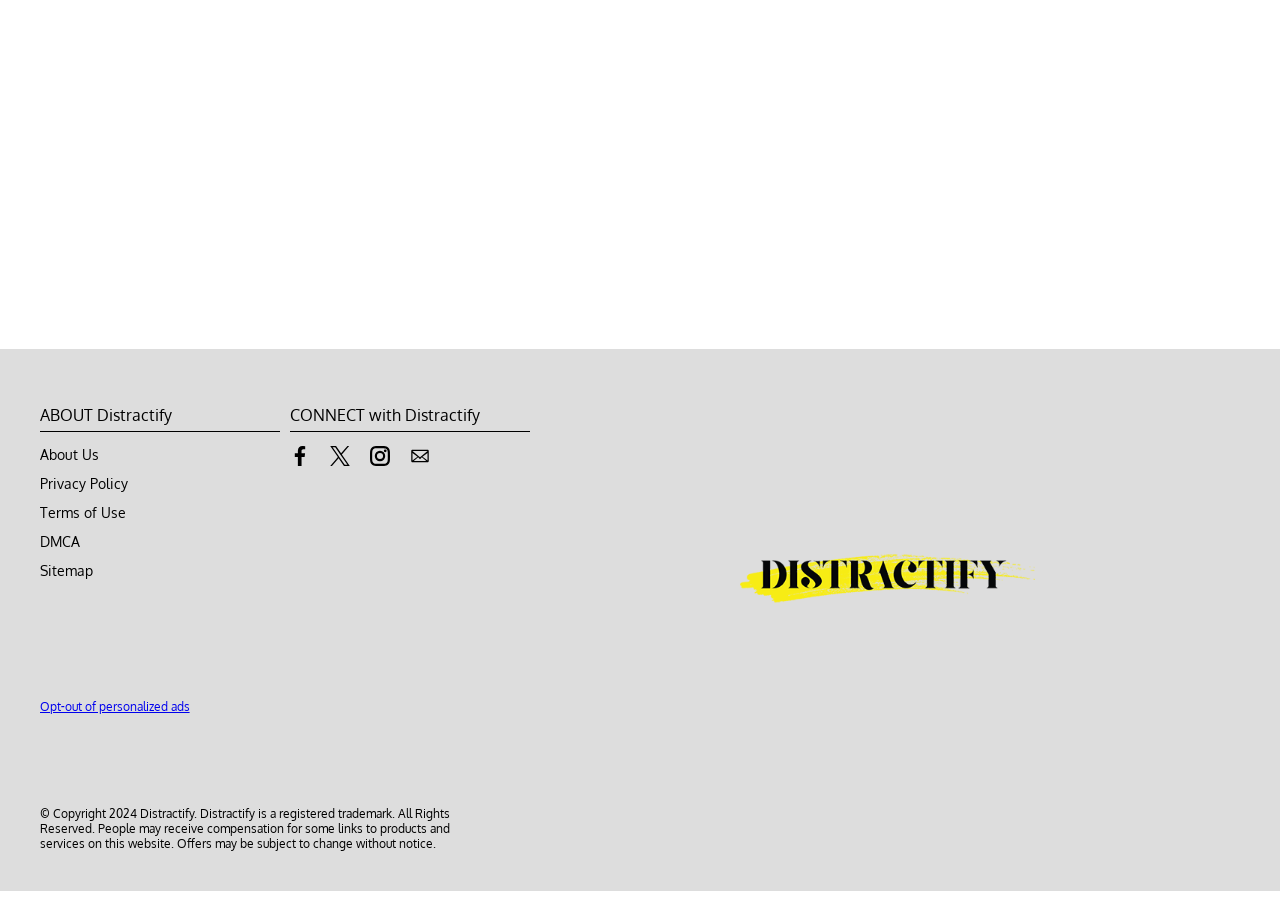Please reply to the following question with a single word or a short phrase:
What is the name of the website?

Distractify